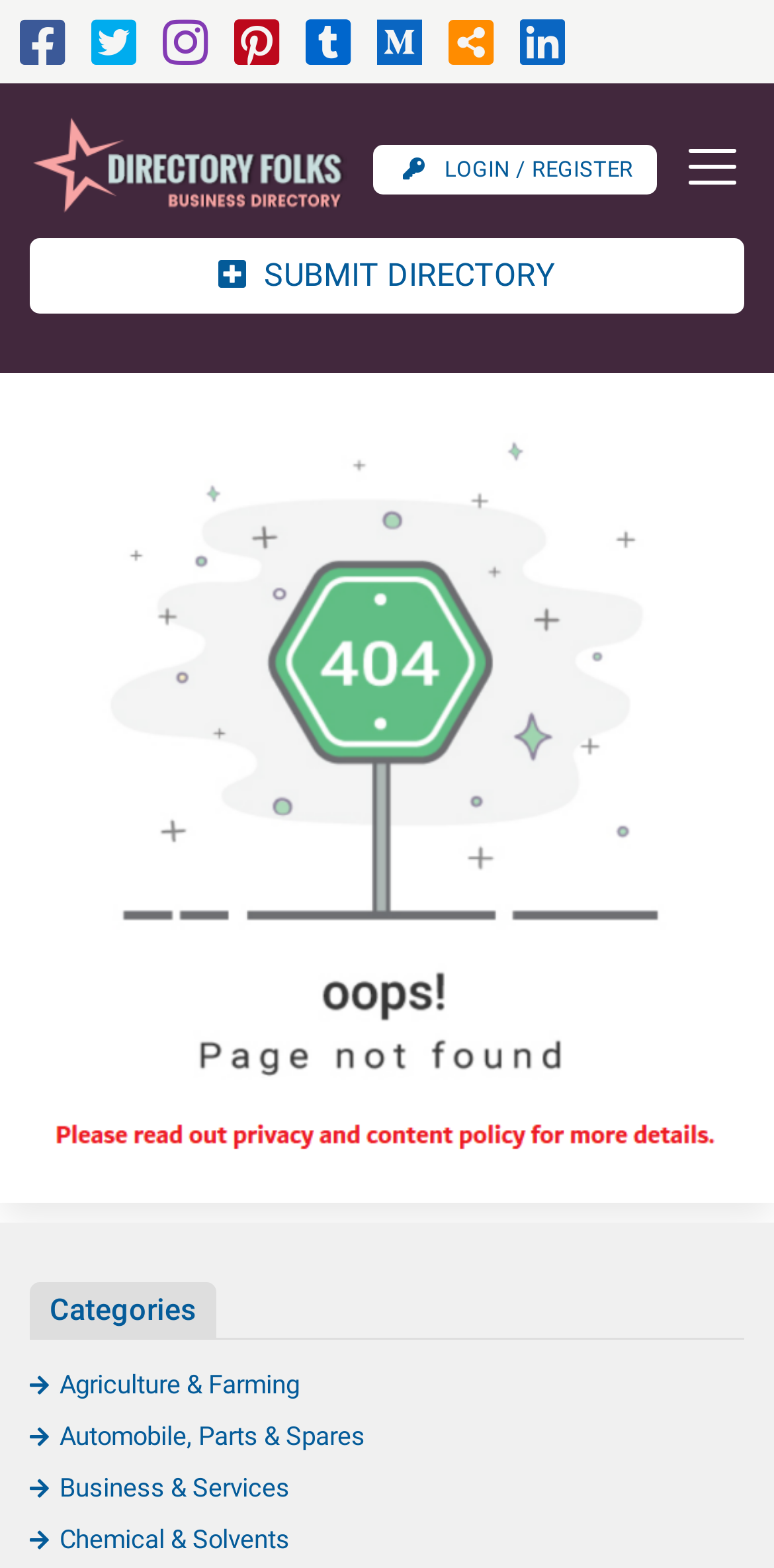Locate the bounding box coordinates of the clickable part needed for the task: "Login or register".

[0.482, 0.092, 0.849, 0.124]